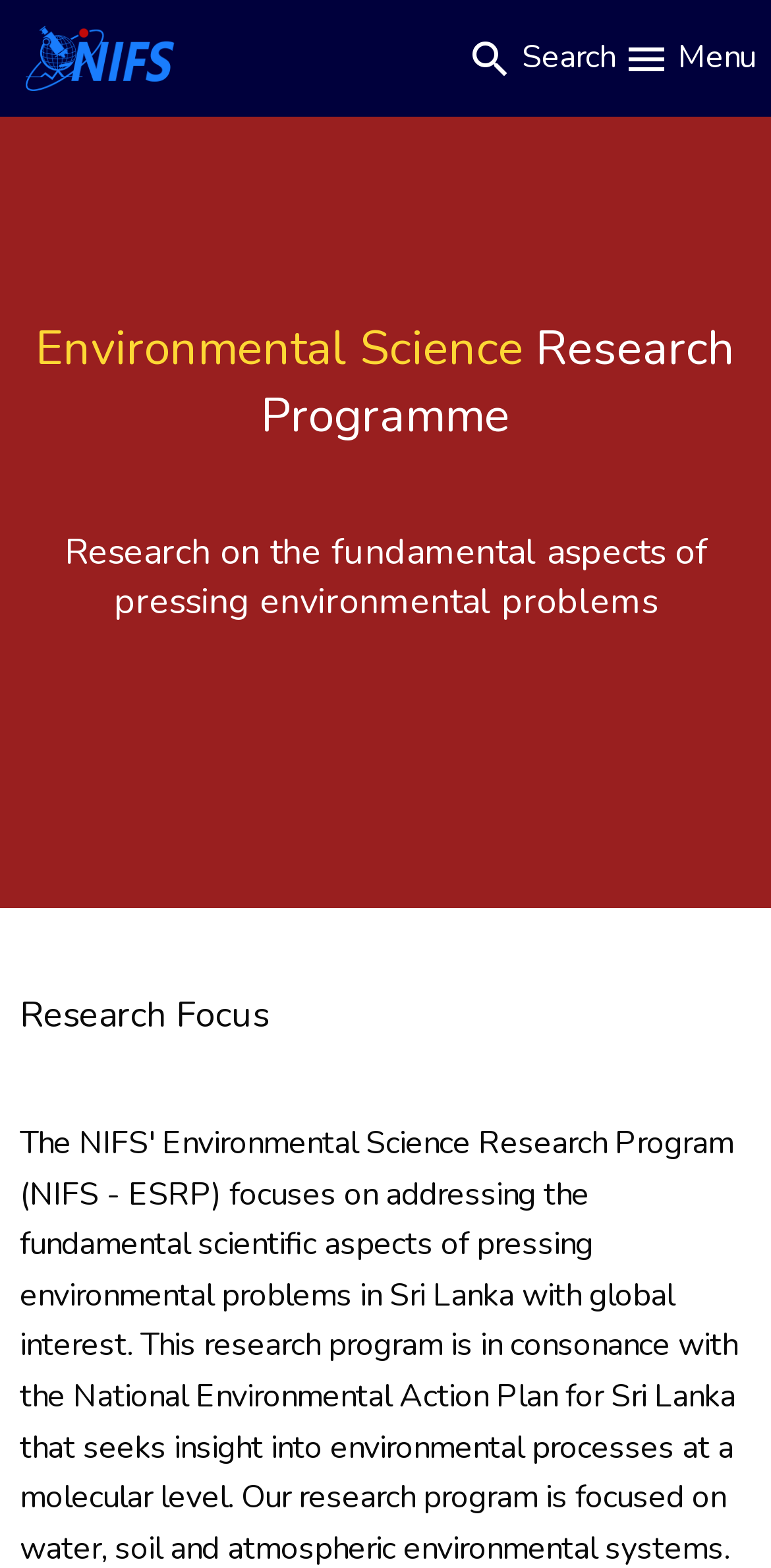Determine the main headline from the webpage and extract its text.

Environmental Science Research Programme